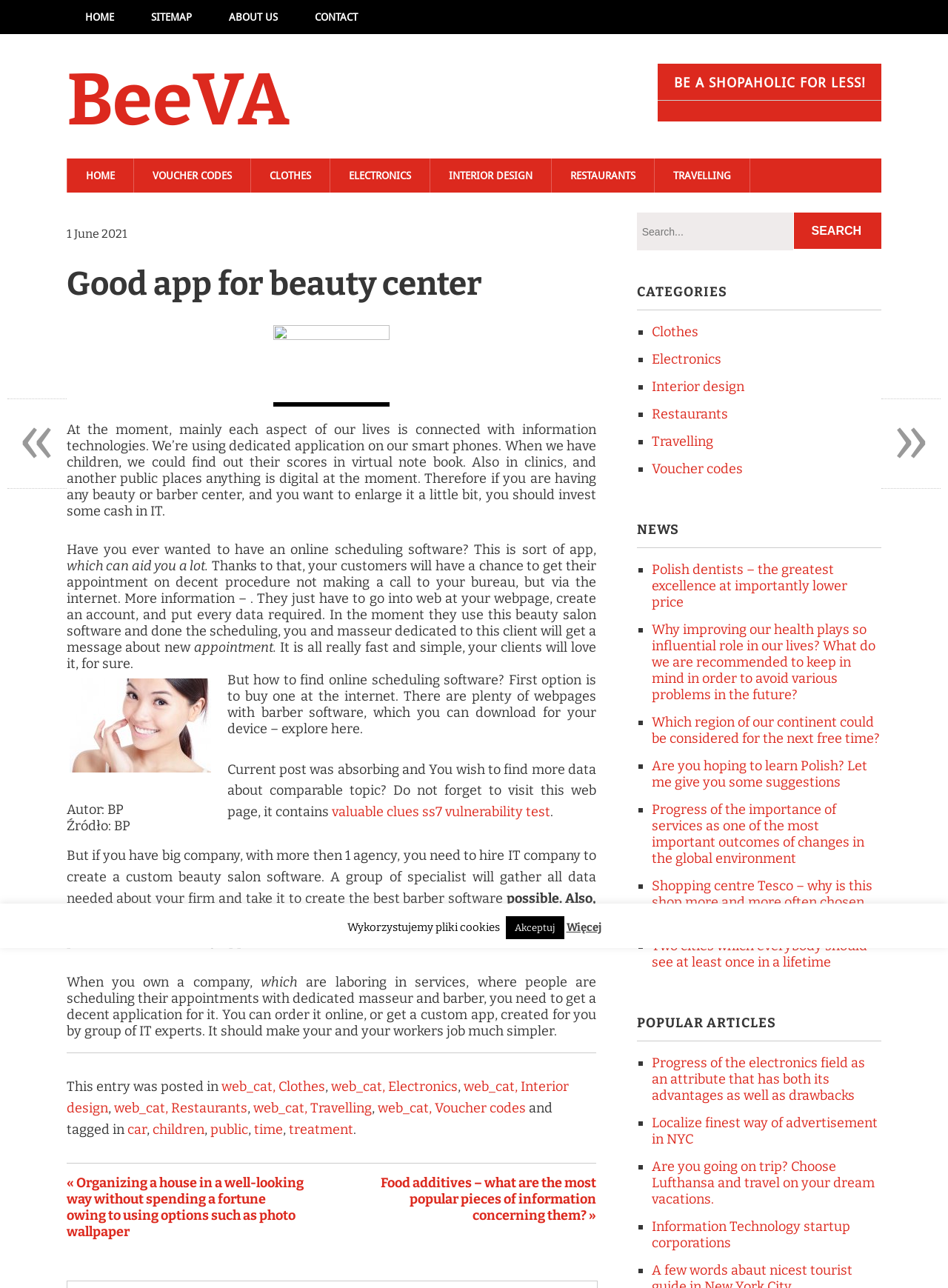Explain the webpage's design and content in an elaborate manner.

This webpage is about a beauty center and its online scheduling software. At the top, there are several links to different sections of the website, including "HOME", "SITEMAP", "ABOUT US", and "CONTACT". Below these links, there is a heading that reads "BE A SHOPAHOLIC FOR LESS!" and a complementary section with a link to "BeeVA".

On the left side of the page, there is a menu with links to various categories, including "HOME", "VOUCHER CODES", "CLOTHES", "ELECTRONICS", "INTERIOR DESIGN", "RESTAURANTS", and "TRAVELLING". Below this menu, there is an article with a heading "Good app for beauty center" and a figure. The article discusses the importance of investing in IT for beauty centers and the benefits of online scheduling software.

The article is divided into several paragraphs, with static text and links to other web pages. There are also images, including one of barber software. At the bottom of the article, there are links to related topics, including "web_cat" categories and tags.

On the right side of the page, there is a search bar with a textbox and a search button. Below the search bar, there is a heading "CATEGORIES" with links to various categories, including "Clothes", "Electronics", "Interior design", "Restaurants", and "Travelling". Further down, there is a heading "NEWS" with links to news articles.

Overall, the webpage is focused on promoting online scheduling software for beauty centers and providing information on related topics.